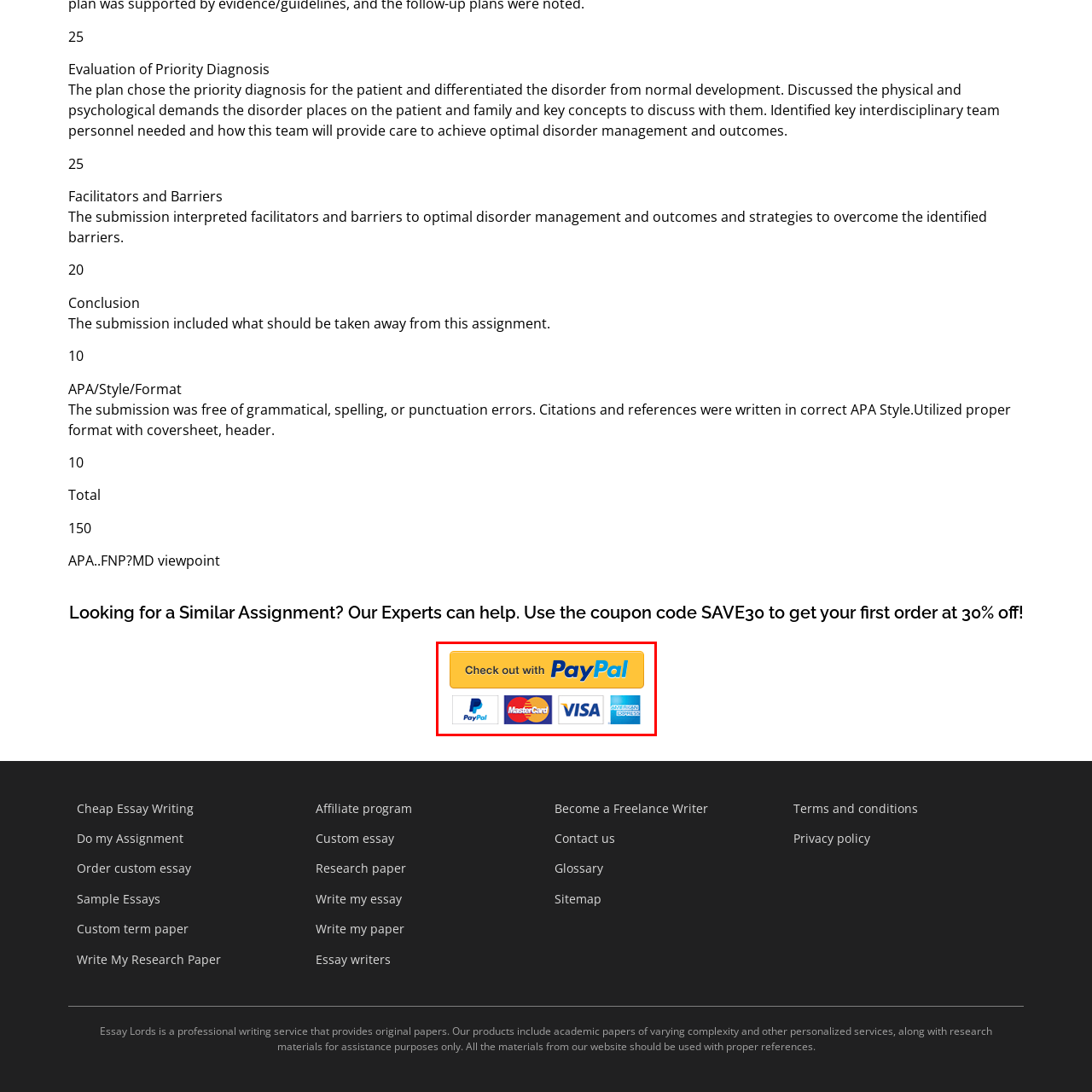Provide a thorough caption for the image that is surrounded by the red boundary.

The image displays a prominent payment option graphic featuring the PayPal logo, encouraging users to complete their transaction securely online. The button reads "Check out with PayPal," highlighted in bold yellow letters to attract attention. Below the main button, recognizable logos for various payment methods, including PayPal, MasterCard, Visa, and American Express, are arranged, emphasizing the variety of secure payment options available to customers. This visual serves to enhance user confidence in the transaction process, signaling a seamless and trusted method for making purchases.